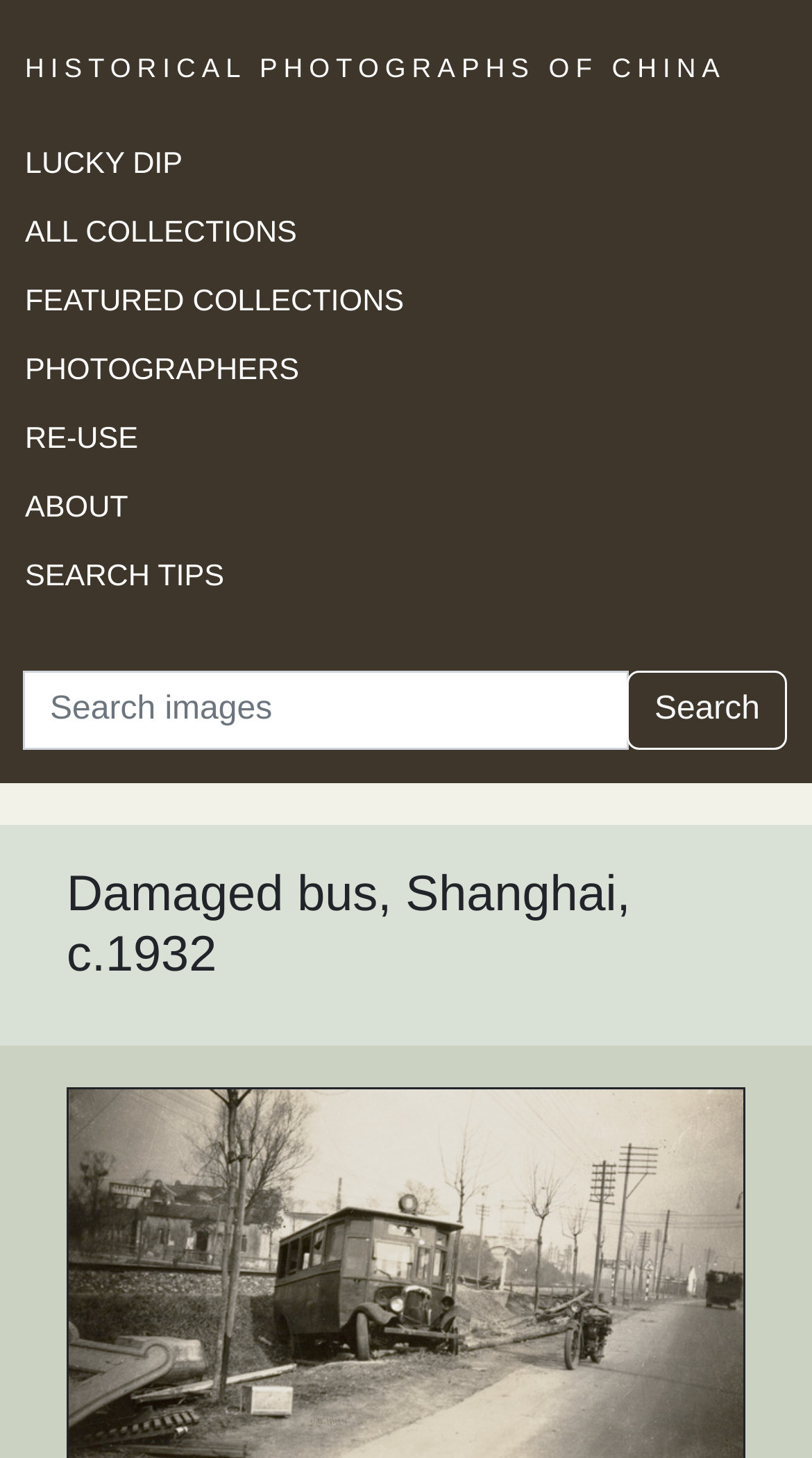Please identify the bounding box coordinates of the clickable area that will fulfill the following instruction: "go to historical photographs of china". The coordinates should be in the format of four float numbers between 0 and 1, i.e., [left, top, right, bottom].

[0.031, 0.034, 0.894, 0.059]